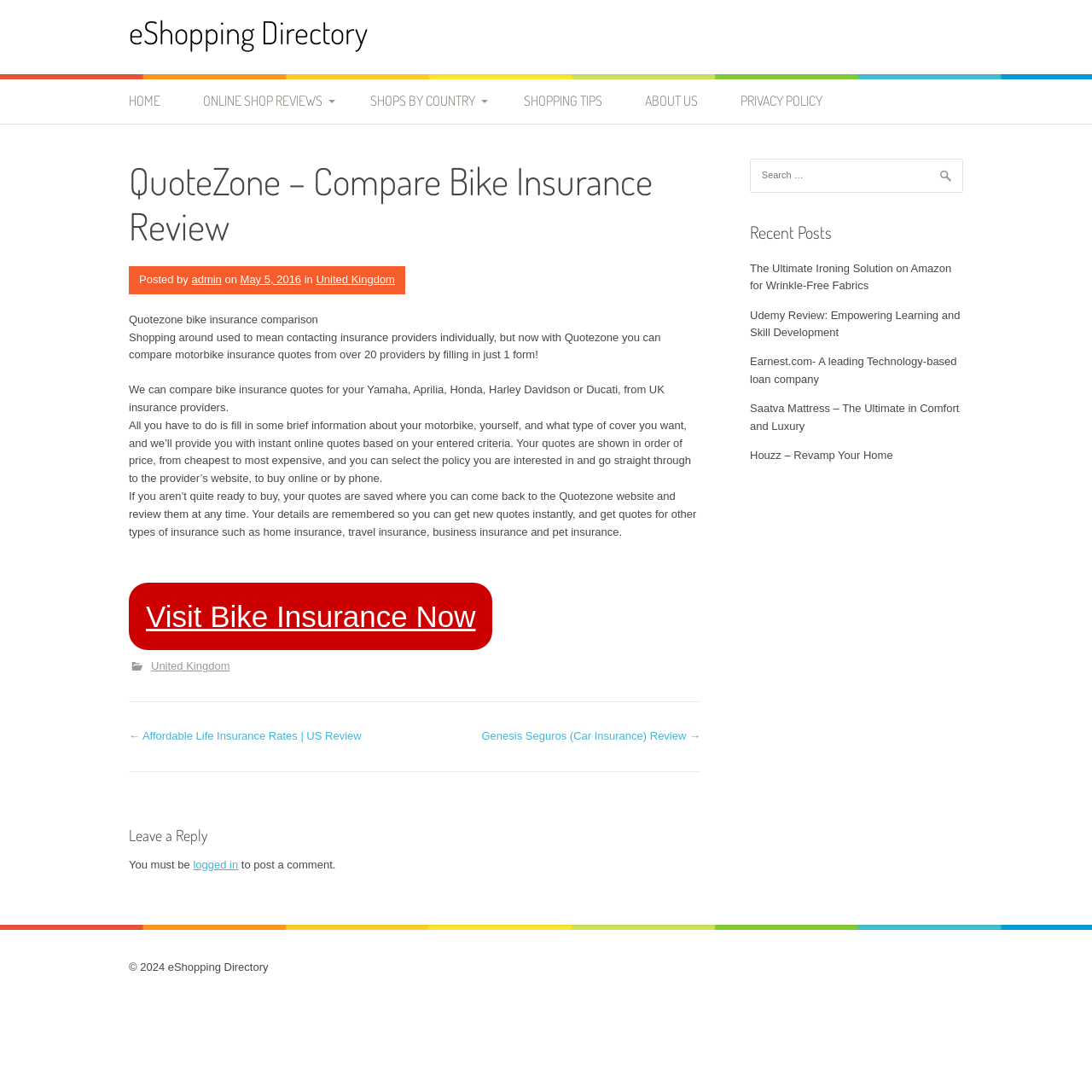Identify the bounding box for the UI element that is described as follows: "Deals & Discounts".

[0.169, 0.55, 0.325, 0.587]